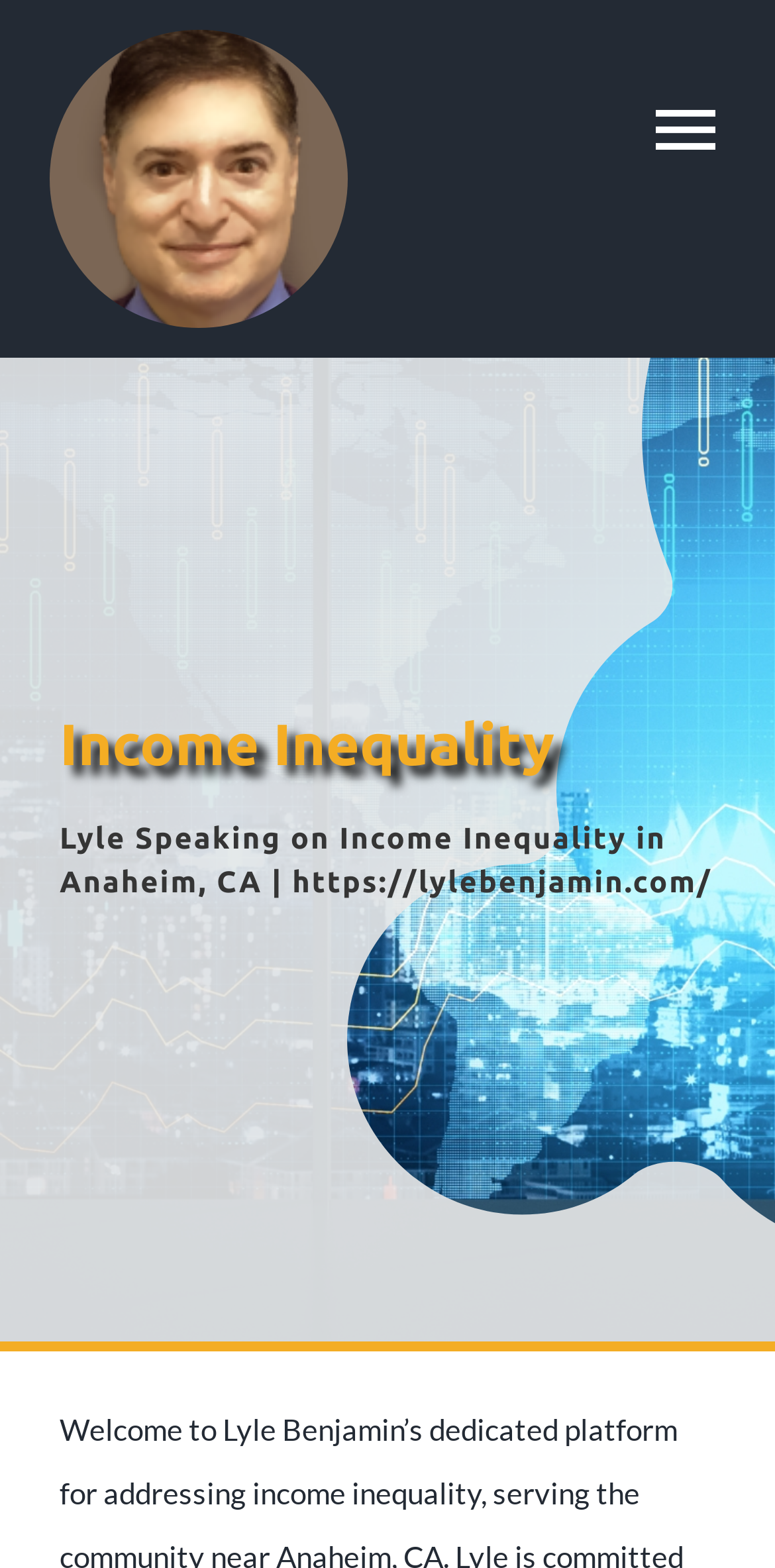Using the provided description Author, find the bounding box coordinates for the UI element. Provide the coordinates in (top-left x, top-left y, bottom-right x, bottom-right y) format, ensuring all values are between 0 and 1.

[0.0, 0.807, 1.0, 0.902]